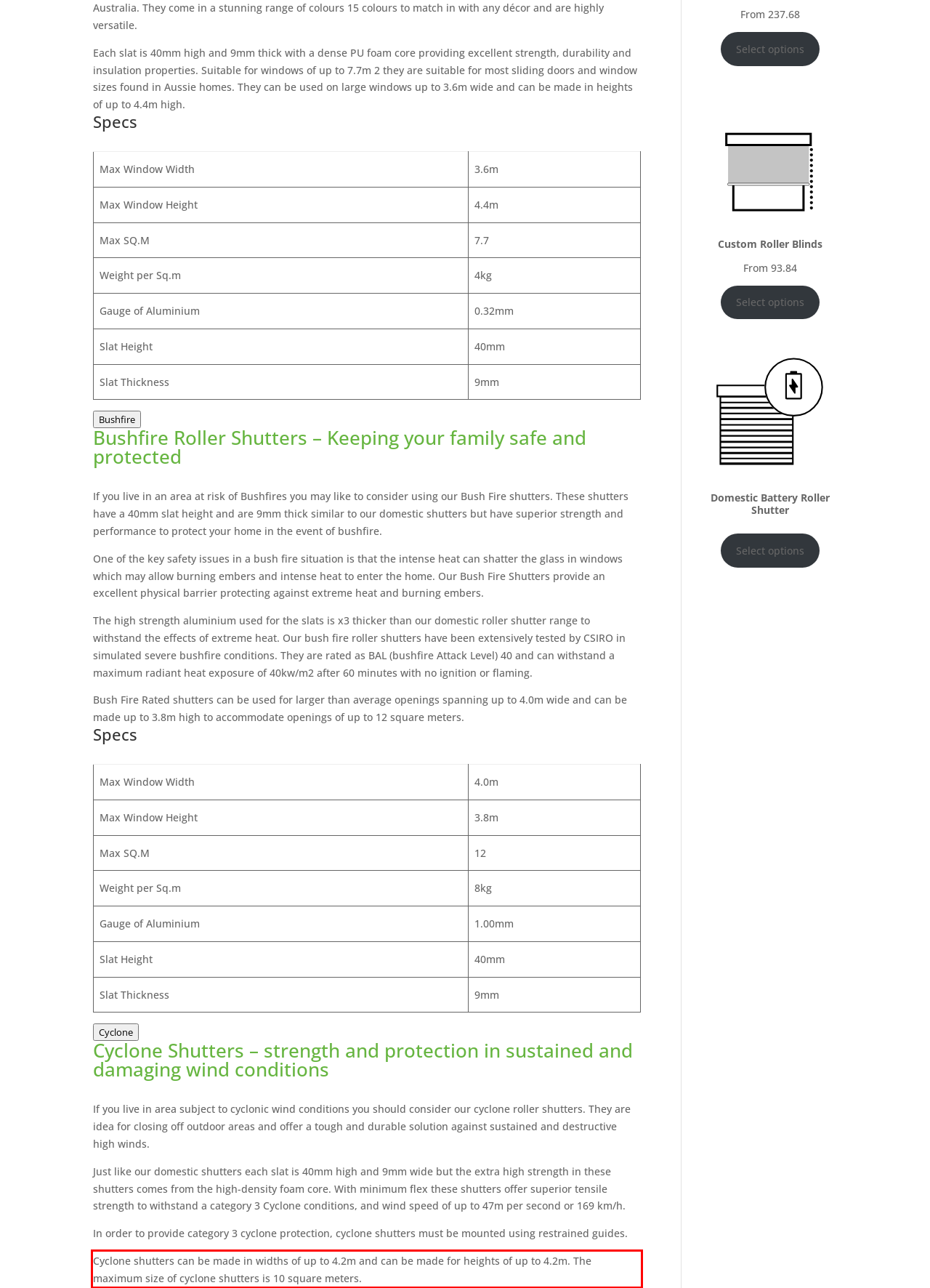You are given a webpage screenshot with a red bounding box around a UI element. Extract and generate the text inside this red bounding box.

Cyclone shutters can be made in widths of up to 4.2m and can be made for heights of up to 4.2m. The maximum size of cyclone shutters is 10 square meters.